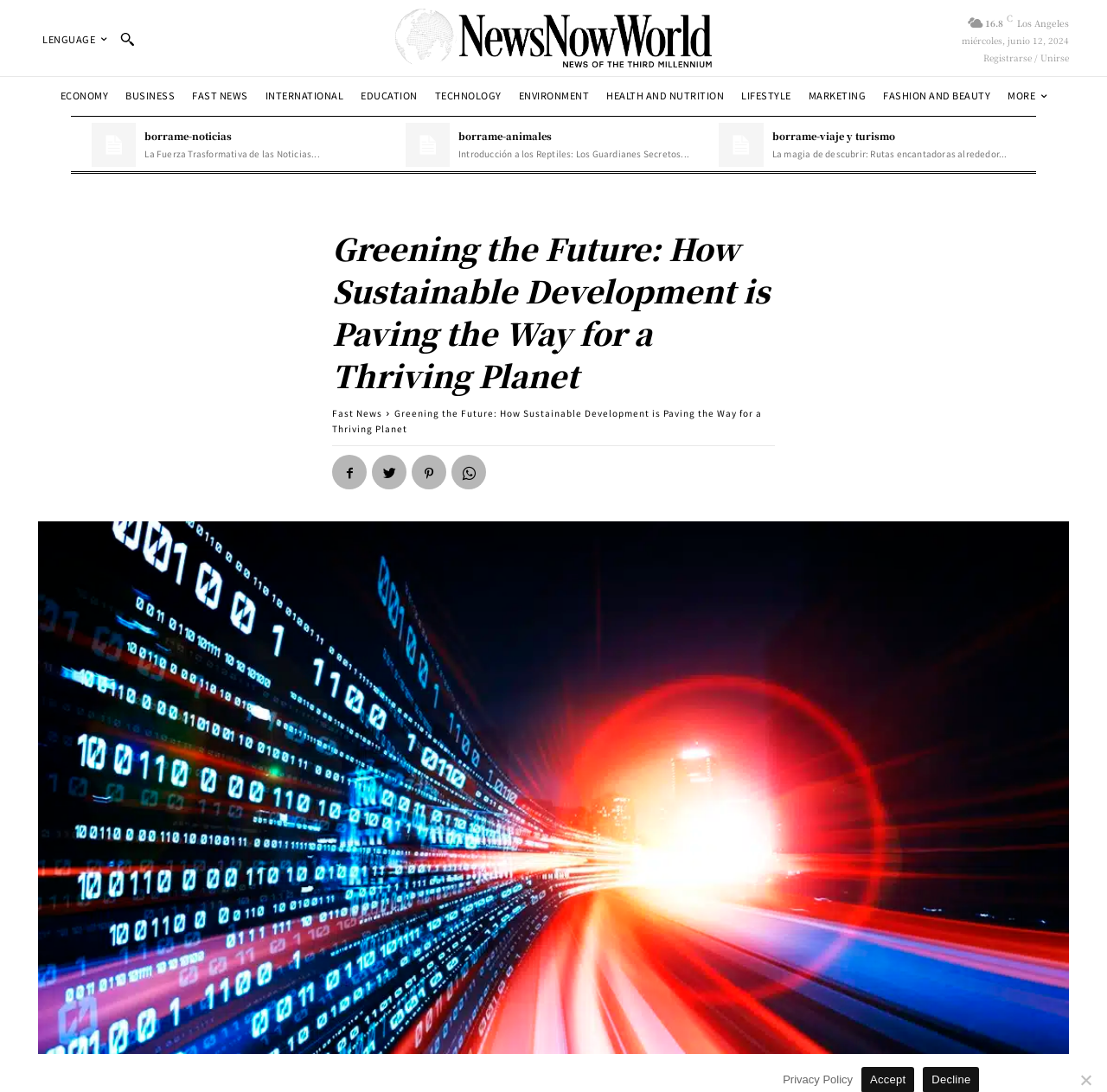Locate the bounding box coordinates of the element you need to click to accomplish the task described by this instruction: "Click the ENVIRONMENT link".

[0.464, 0.078, 0.536, 0.098]